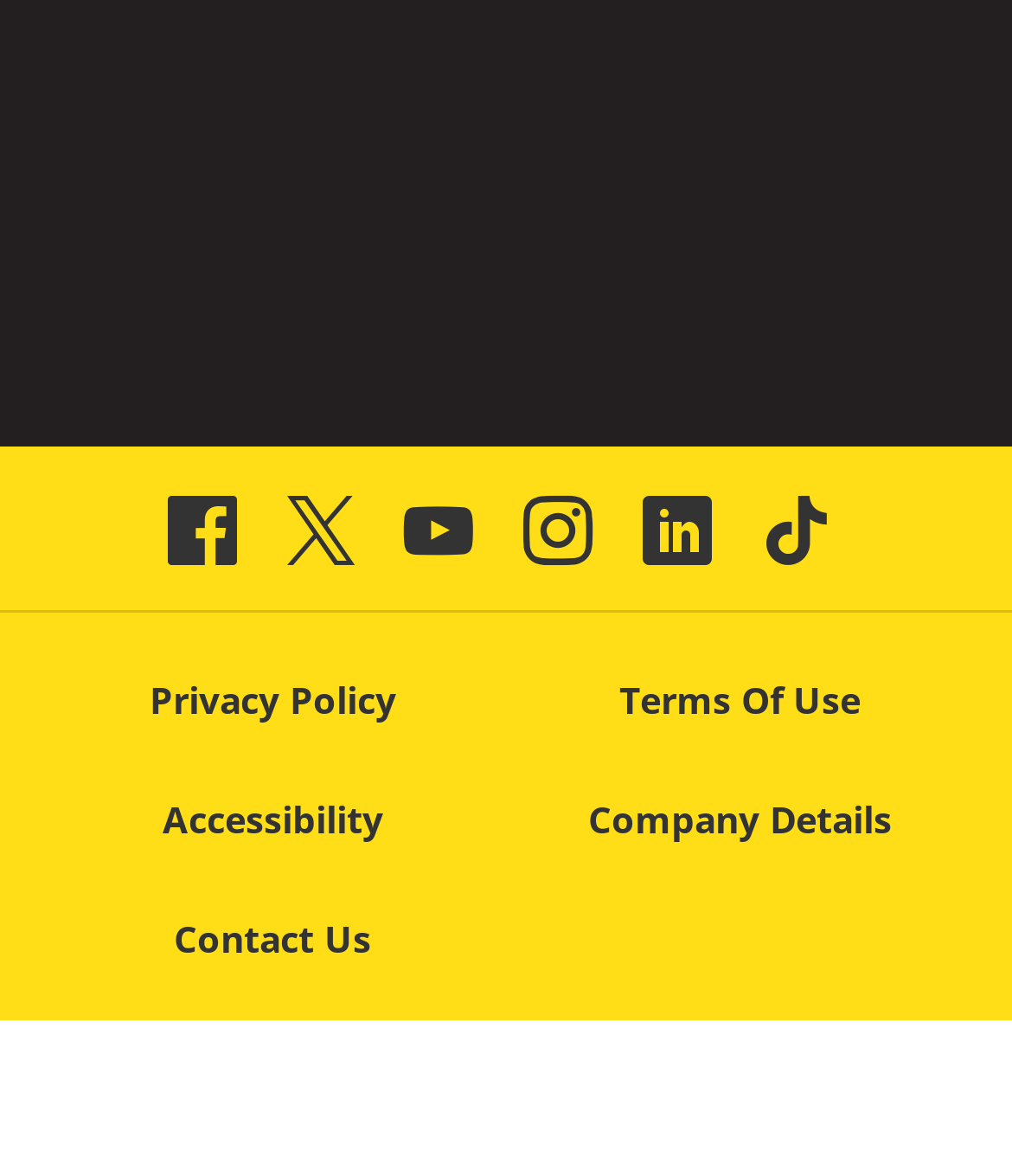Locate the bounding box coordinates of the element that should be clicked to execute the following instruction: "Visit Facebook".

[0.165, 0.413, 0.235, 0.497]